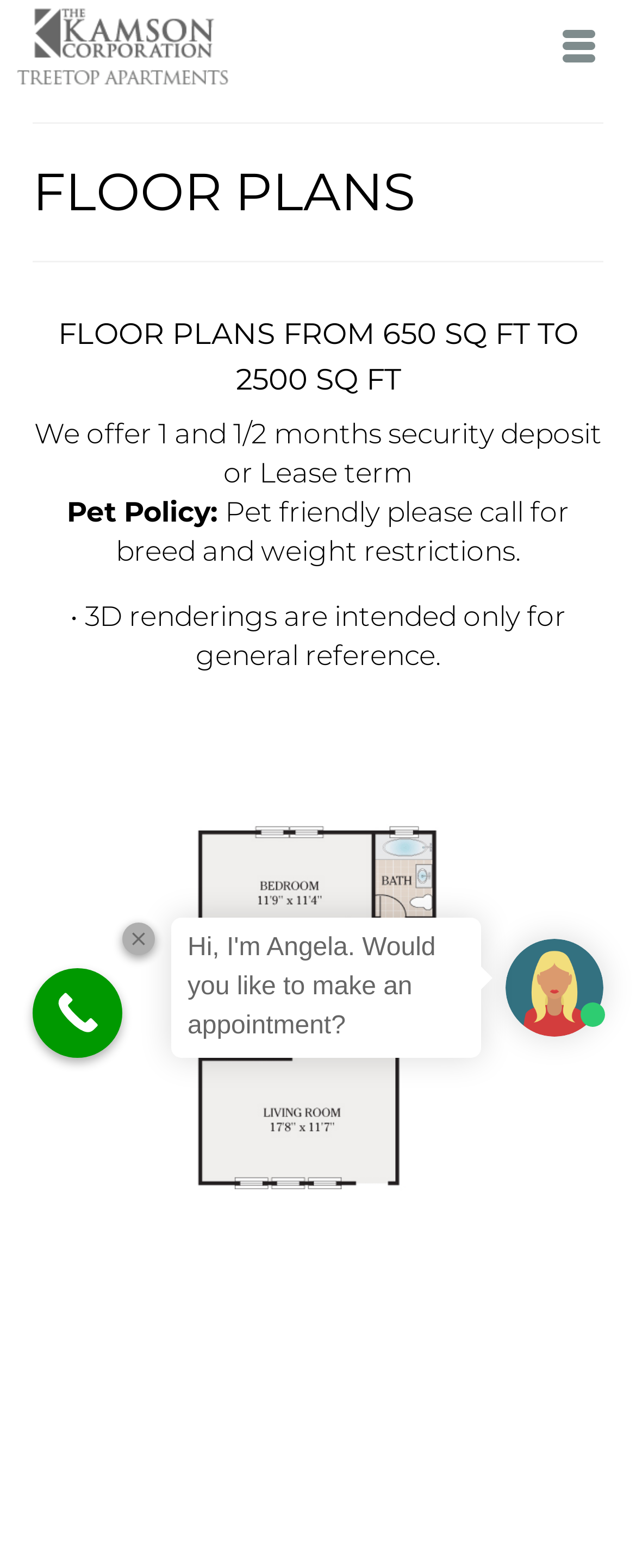How many bedrooms are in the 650 sq. ft. apartment?
Based on the screenshot, provide your answer in one word or phrase.

1